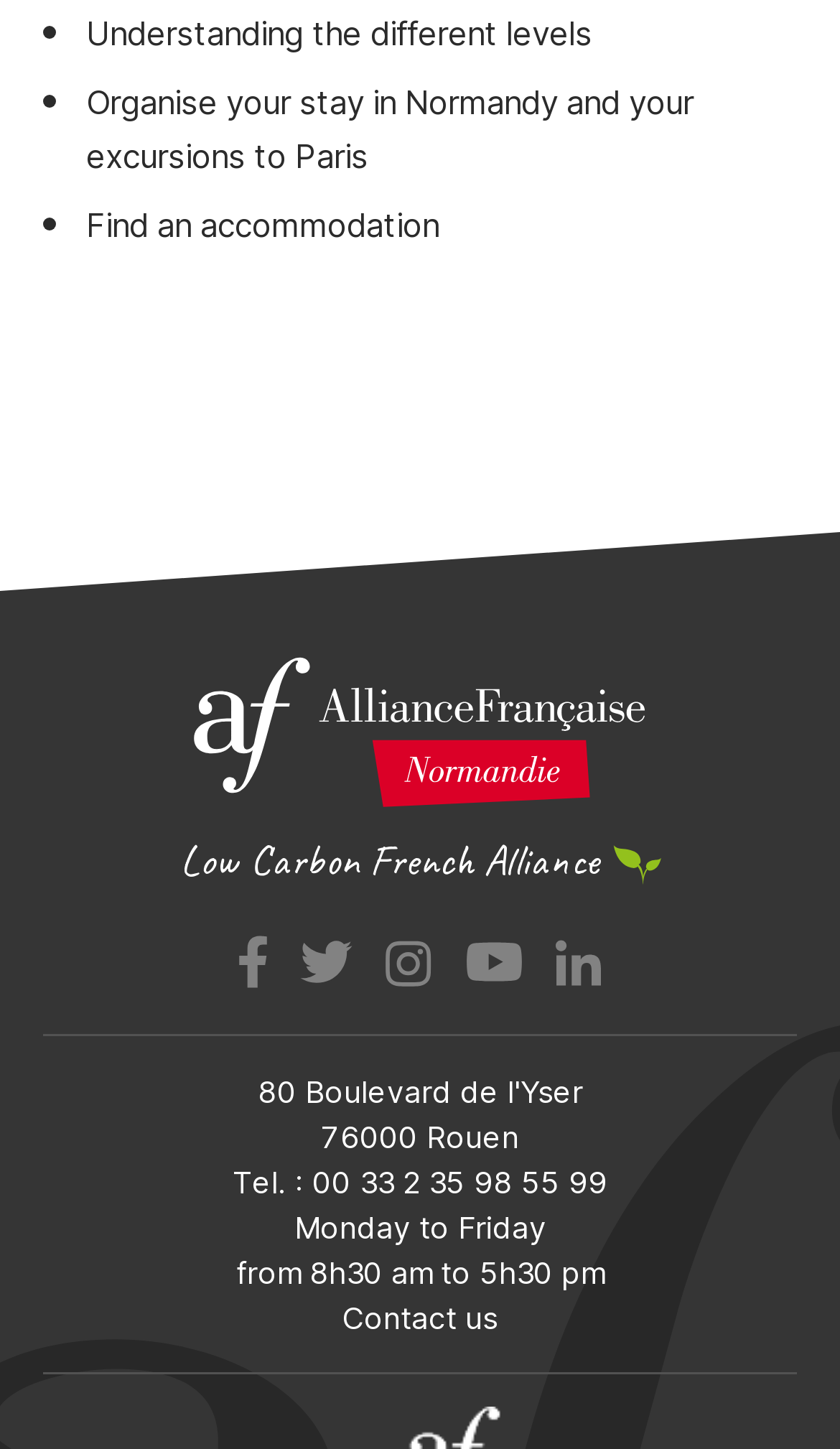Pinpoint the bounding box coordinates of the clickable element needed to complete the instruction: "Visit Facebook page". The coordinates should be provided as four float numbers between 0 and 1: [left, top, right, bottom].

[0.285, 0.642, 0.318, 0.679]